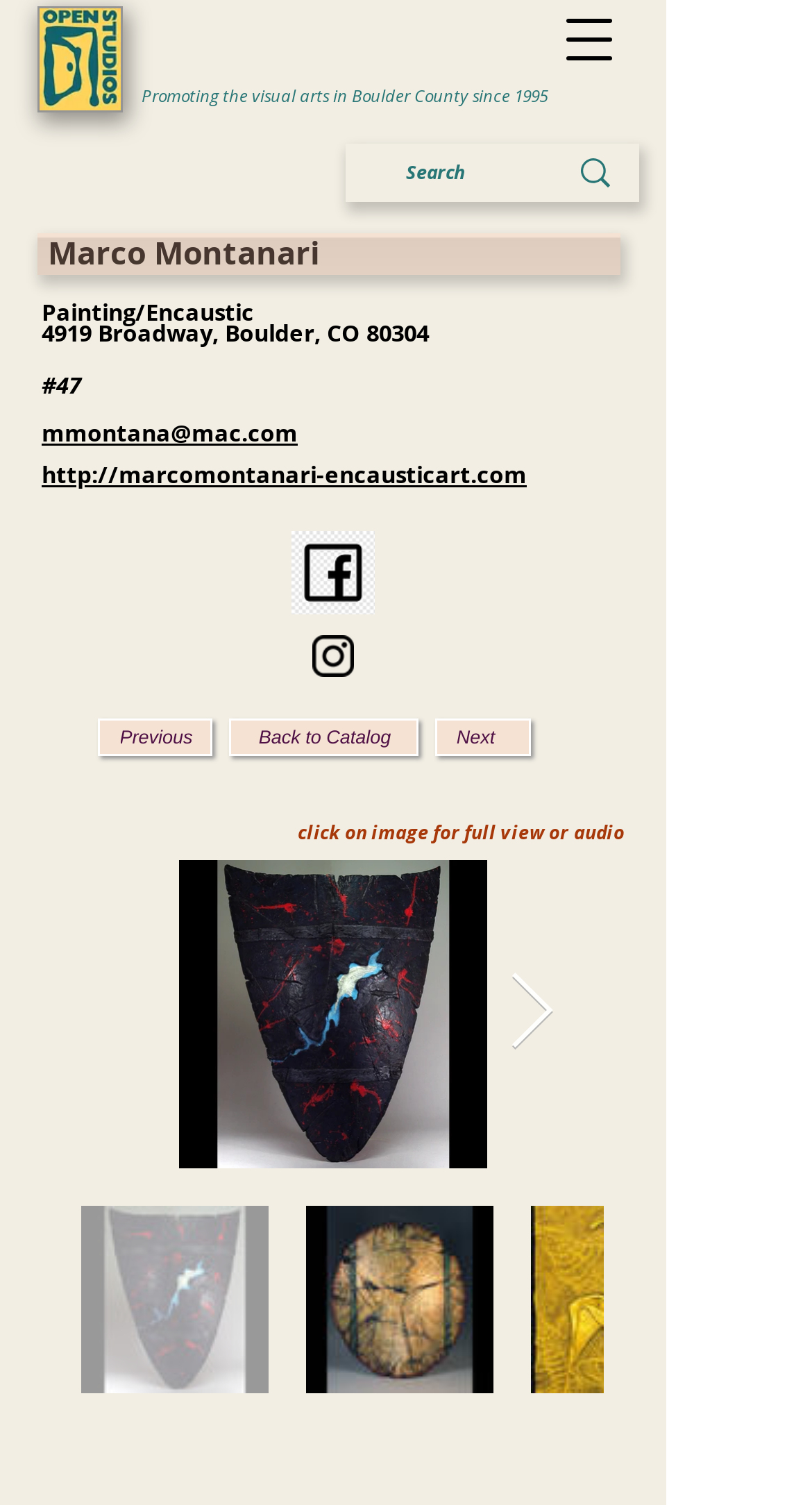Find the bounding box coordinates of the element I should click to carry out the following instruction: "Go to previous item".

[0.121, 0.477, 0.262, 0.502]